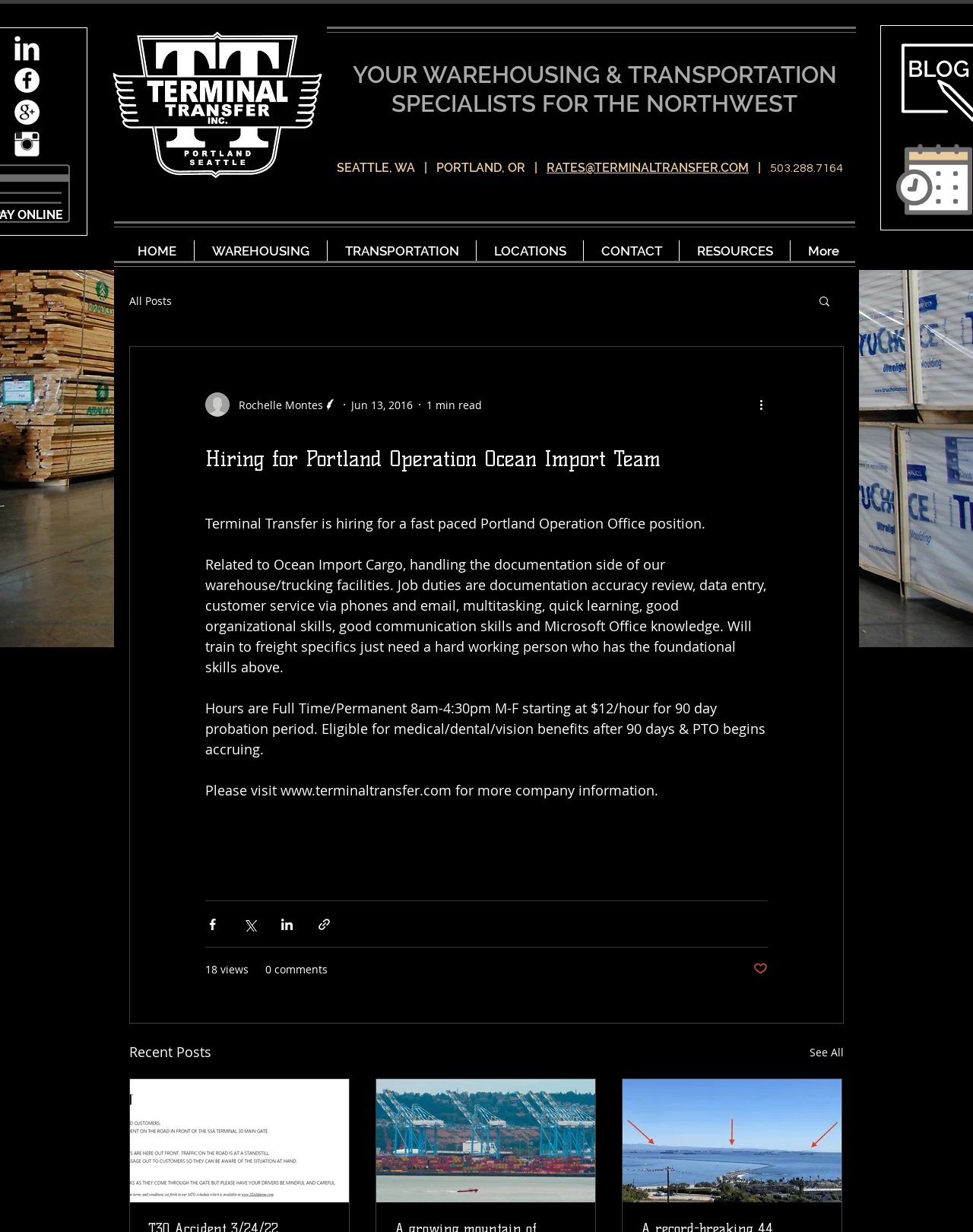From the element description aria-label="LinkedIn Clean", predict the bounding box coordinates of the UI element. The coordinates must be specified in the format (top-left x, top-left y, bottom-right x, bottom-right y) and should be within the 0 to 1 range.

[0.015, 0.029, 0.041, 0.049]